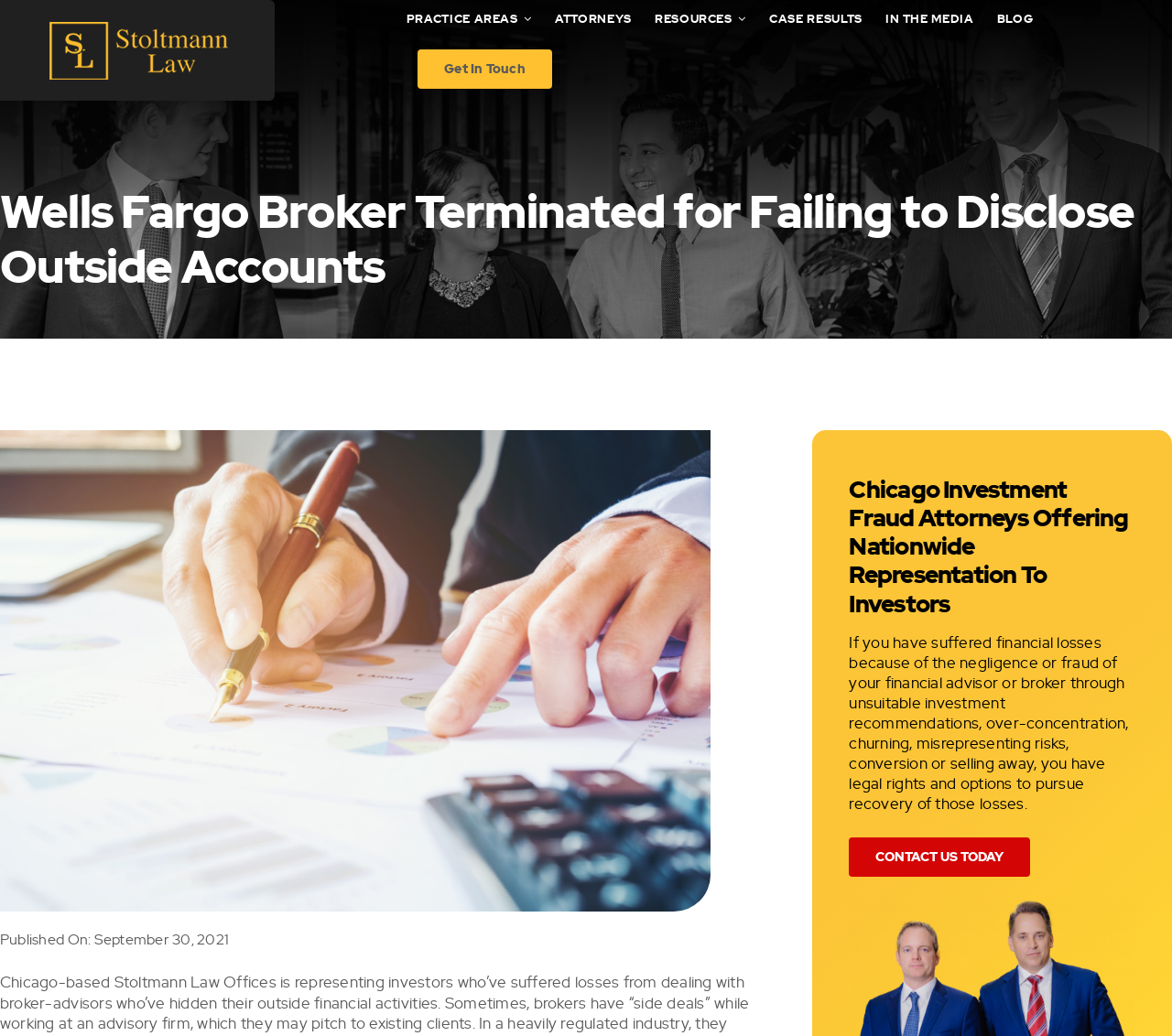Detail the webpage's structure and highlights in your description.

The webpage is about Stoltmann Law Offices, a Chicago-based law firm. At the top, there are six navigation links: "PRACTICE AREAS", "ATTORNEYS", "RESOURCES", "CASE RESULTS", "IN THE MEDIA", and "BLOG", which are evenly spaced and aligned horizontally. Below these links, there is a "Get In Touch" link positioned slightly to the right of the center.

The main content of the webpage is divided into two sections. The first section has a heading that reads "Chicago Investment Fraud Attorneys Offering Nationwide Representation To Investors". Below this heading, there is a paragraph of text that explains the services offered by the law firm, specifically representing investors who have suffered financial losses due to the negligence or fraud of their financial advisors or brokers.

The second section has a prominent call-to-action link "CONTACT US TODAY" positioned at the bottom right of the page. Overall, the webpage has a simple and organized layout, with clear headings and concise text that effectively communicates the law firm's services and expertise.